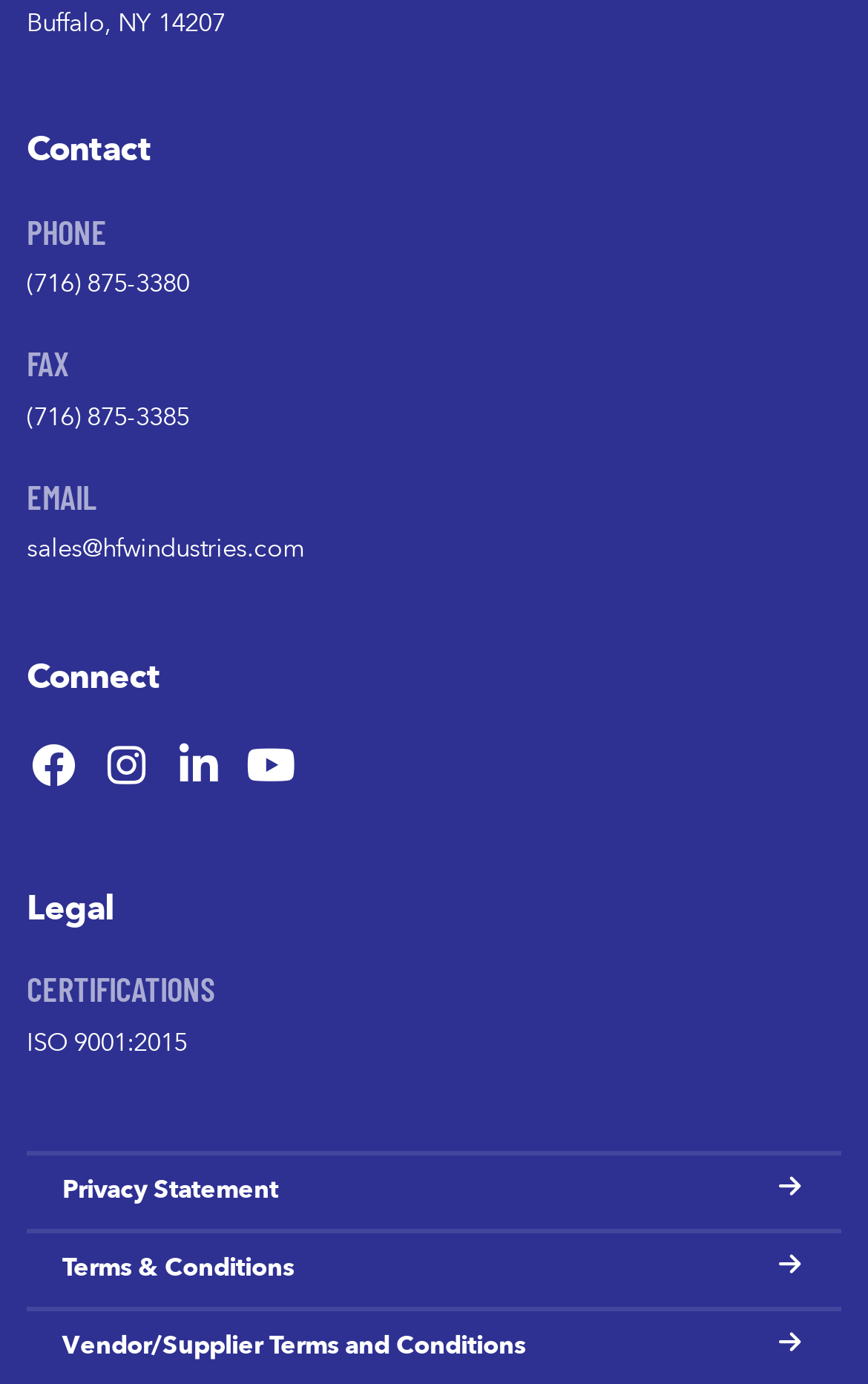How many social media links are there?
Please answer the question as detailed as possible.

The social media links can be found under the 'Connect' heading. There are four links: Facebook, Instagram, LinkedIn, and YouTube. These links are located near the middle of the page.